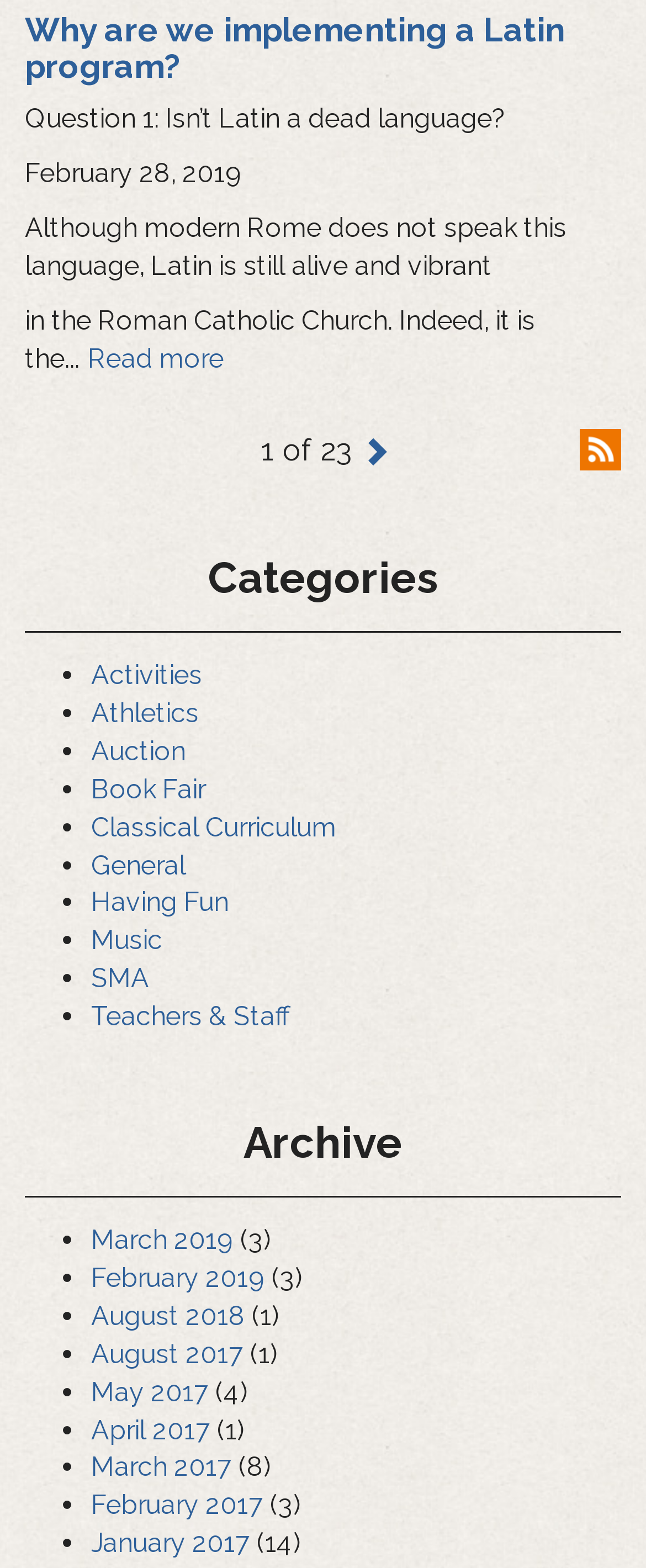Find the UI element described as: "title="Subscribe to Blog"" and predict its bounding box coordinates. Ensure the coordinates are four float numbers between 0 and 1, [left, top, right, bottom].

[0.897, 0.096, 0.962, 0.116]